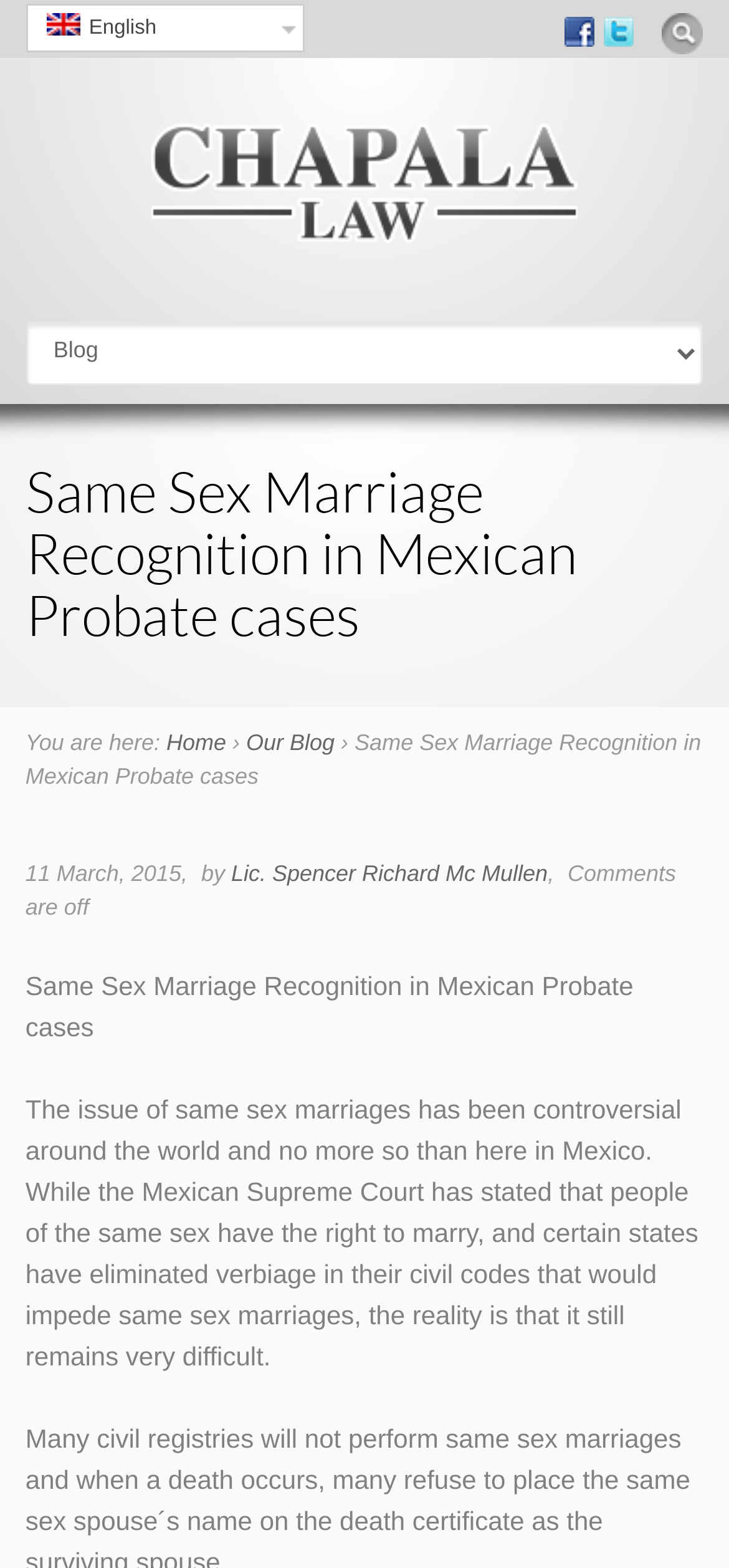Provide the bounding box coordinates for the UI element that is described by this text: "English". The coordinates should be in the form of four float numbers between 0 and 1: [left, top, right, bottom].

[0.035, 0.002, 0.417, 0.033]